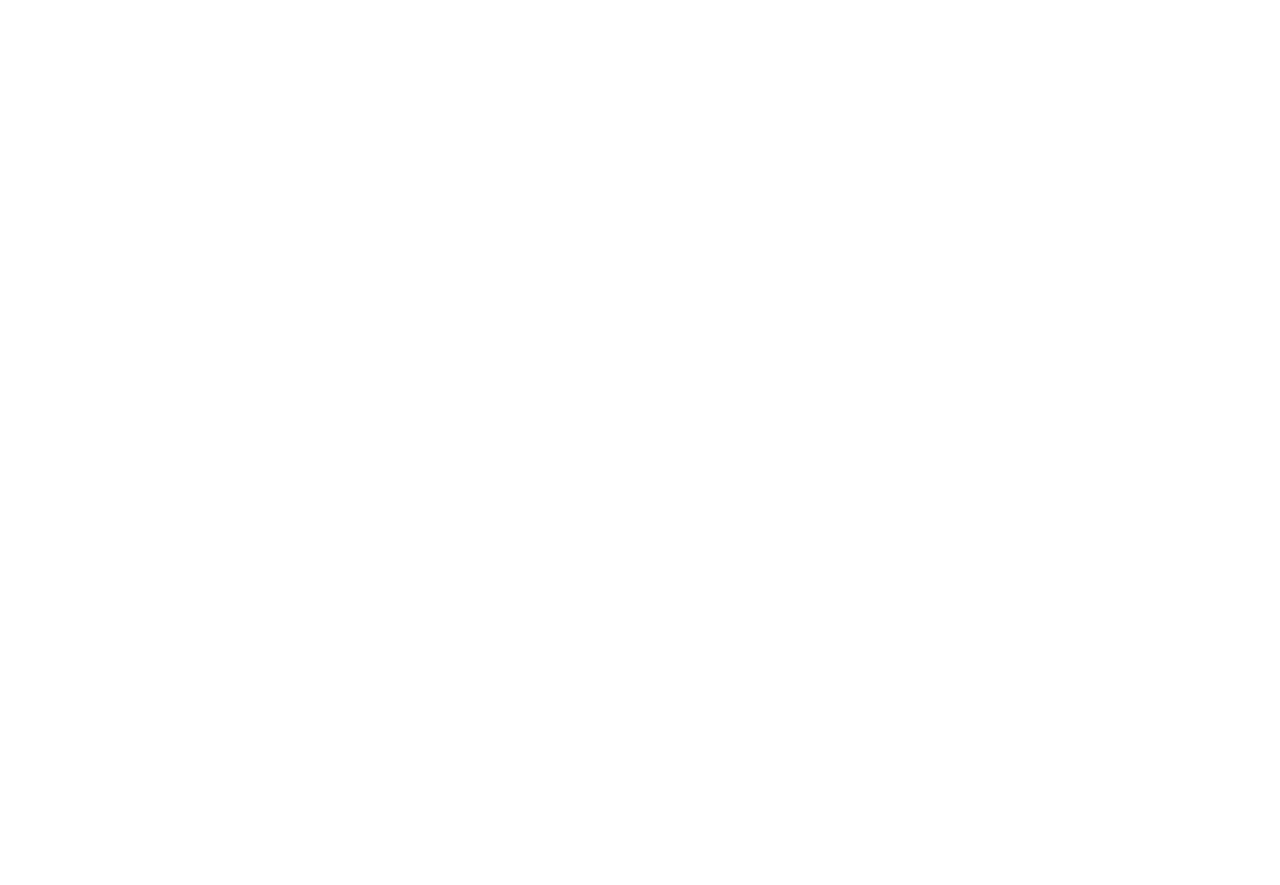Please find the bounding box coordinates of the element that you should click to achieve the following instruction: "Click the link to contact Sense Internaţional România". The coordinates should be presented as four float numbers between 0 and 1: [left, top, right, bottom].

[0.058, 0.605, 0.138, 0.622]